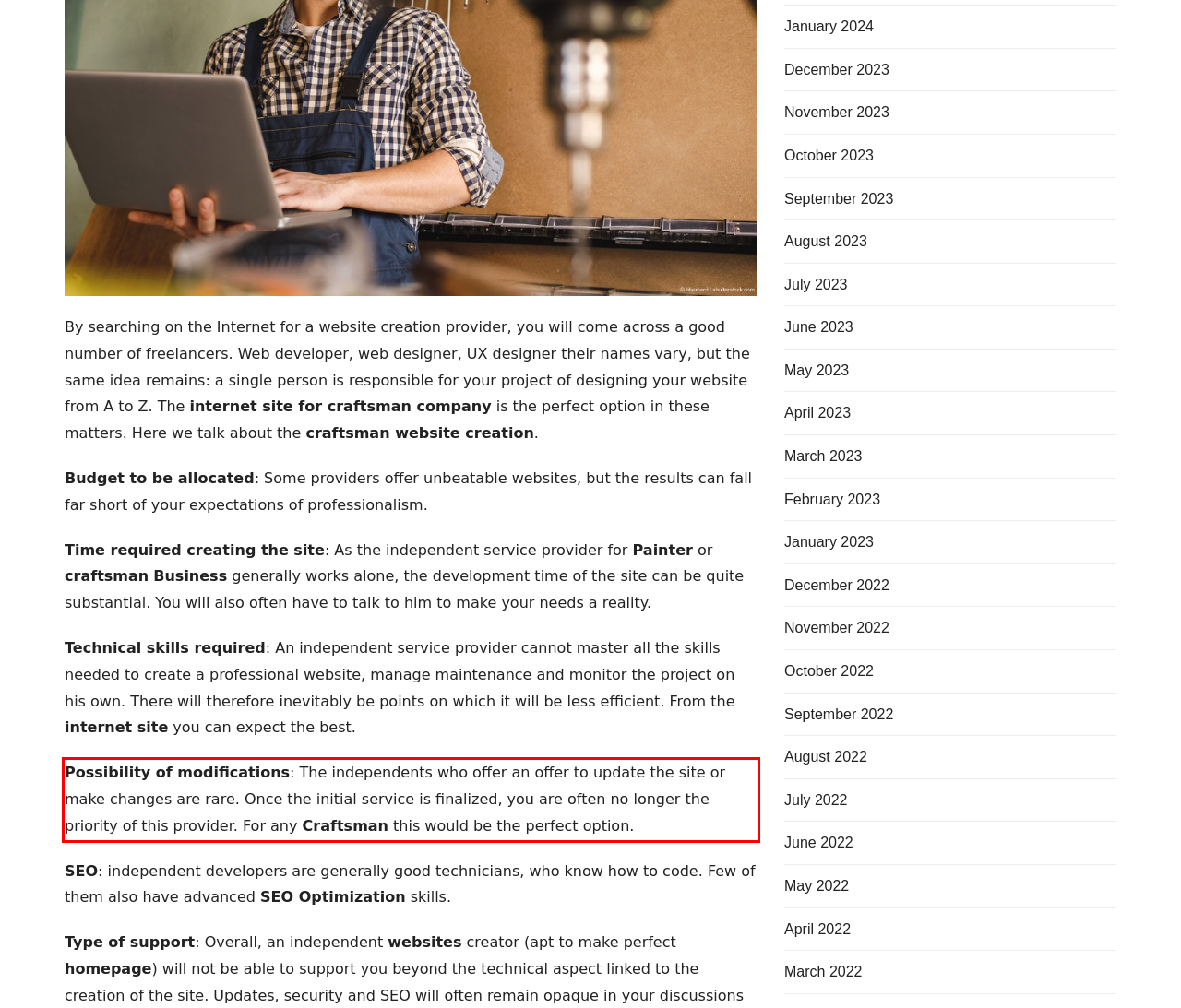By examining the provided screenshot of a webpage, recognize the text within the red bounding box and generate its text content.

Possibility of modifications: The independents who offer an offer to update the site or make changes are rare. Once the initial service is finalized, you are often no longer the priority of this provider. For any Craftsman this would be the perfect option.